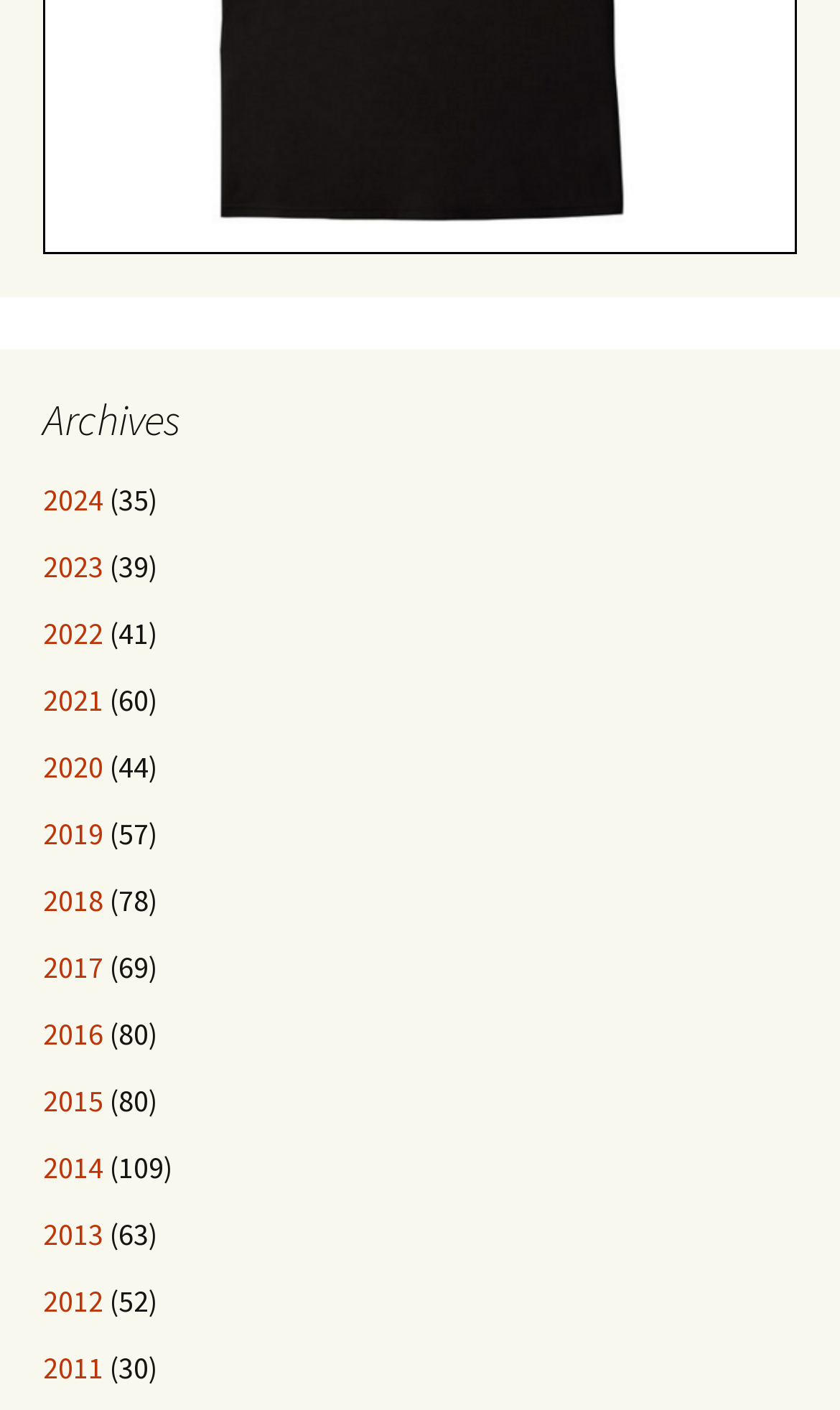Indicate the bounding box coordinates of the clickable region to achieve the following instruction: "browse archives from 2019."

[0.051, 0.577, 0.123, 0.604]